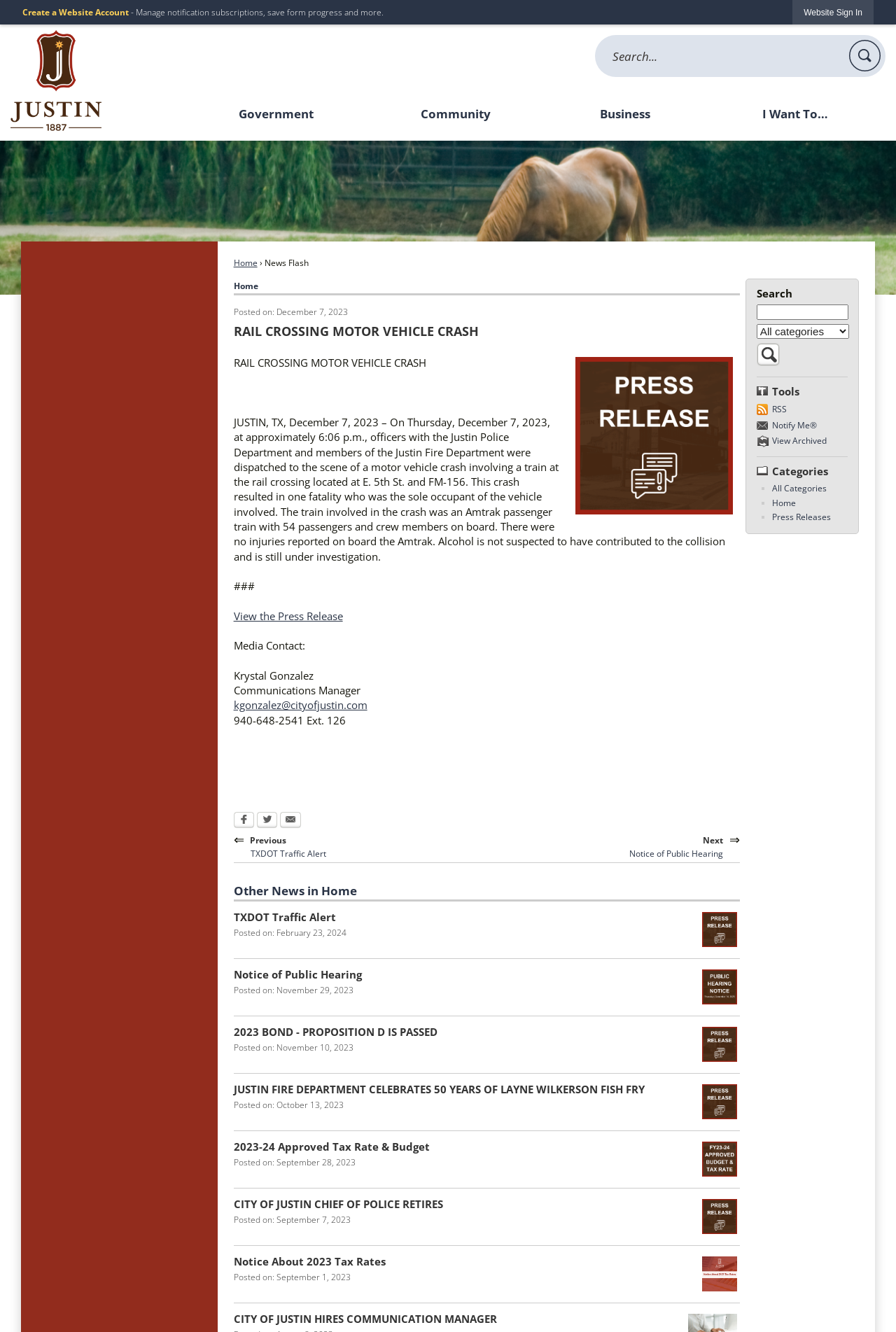Highlight the bounding box coordinates of the element you need to click to perform the following instruction: "Go to the home page."

[0.012, 0.022, 0.113, 0.098]